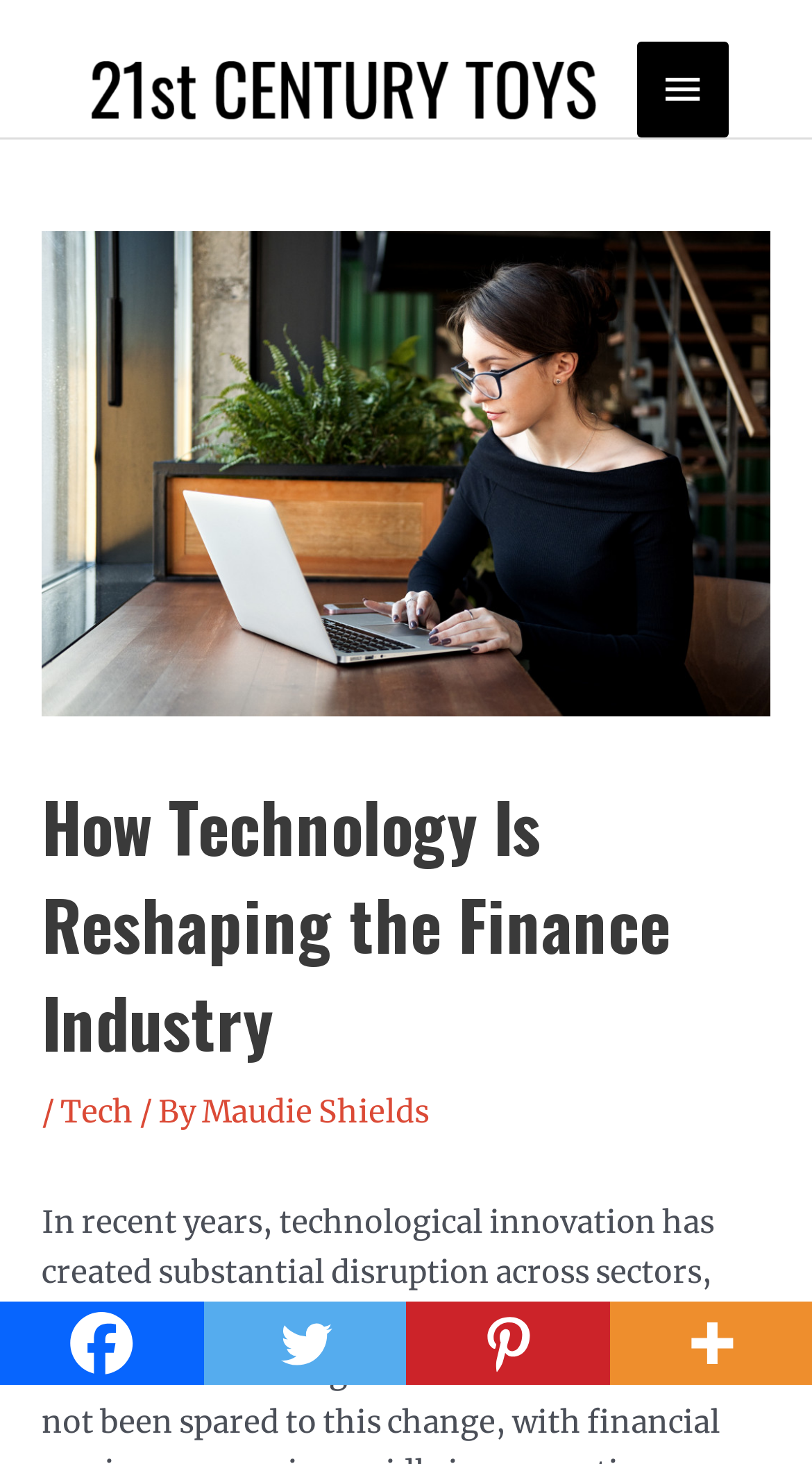Answer the question below in one word or phrase:
Who is the author of the article?

Maudie Shields